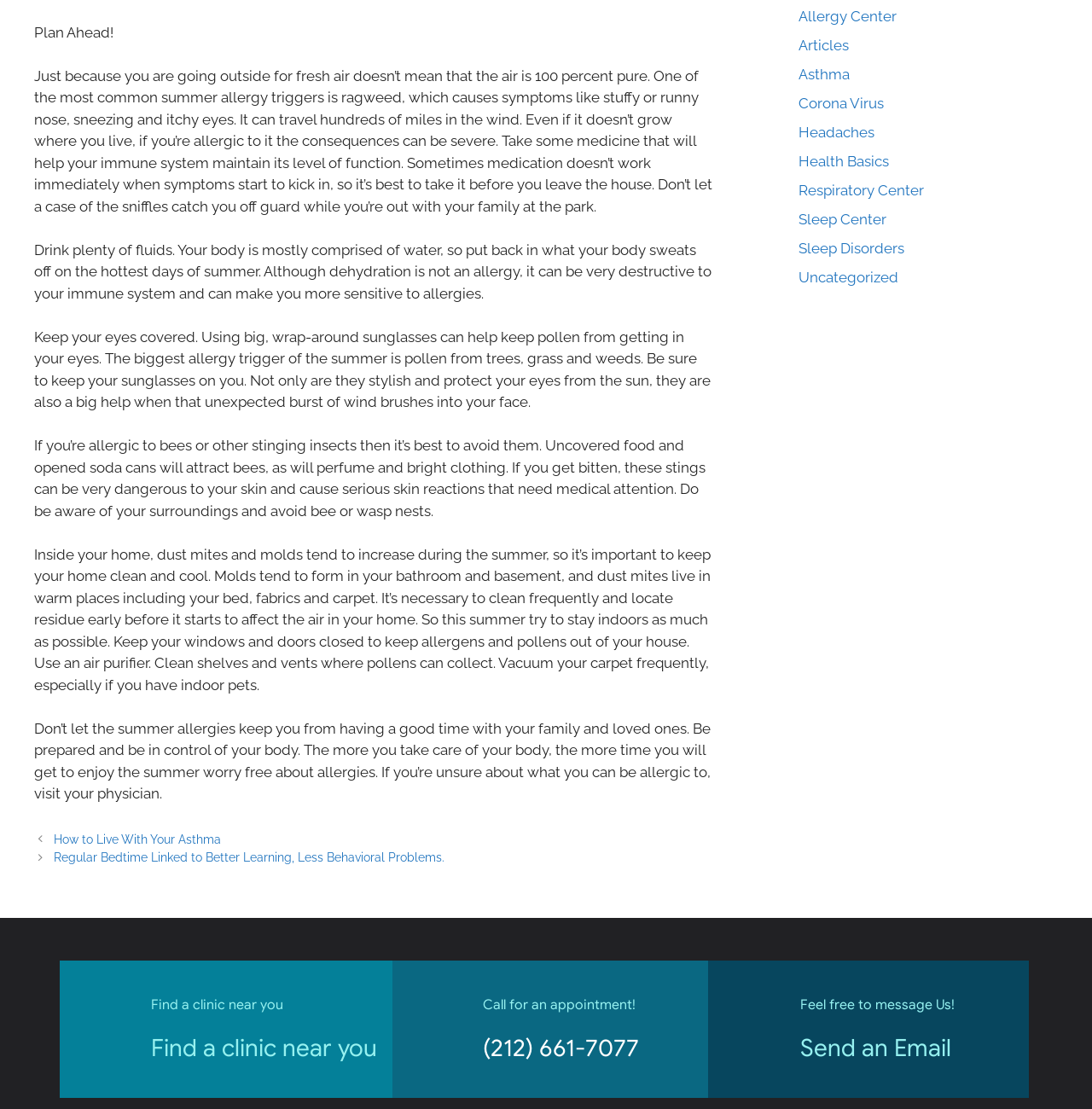Identify the bounding box coordinates for the UI element described as follows: "Sleep Center". Ensure the coordinates are four float numbers between 0 and 1, formatted as [left, top, right, bottom].

[0.731, 0.19, 0.812, 0.205]